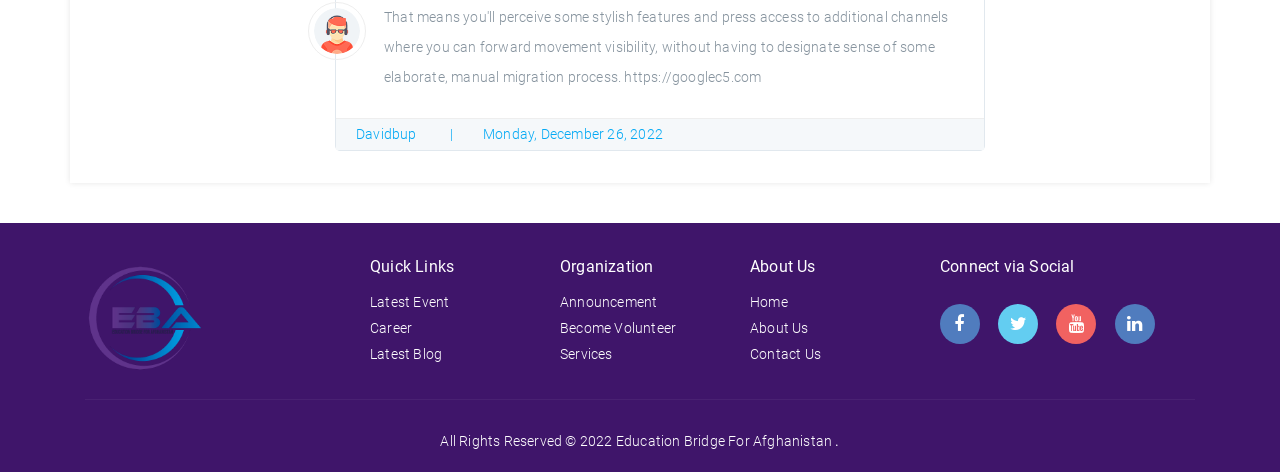Please locate the UI element described by "Career" and provide its bounding box coordinates.

[0.289, 0.678, 0.322, 0.712]